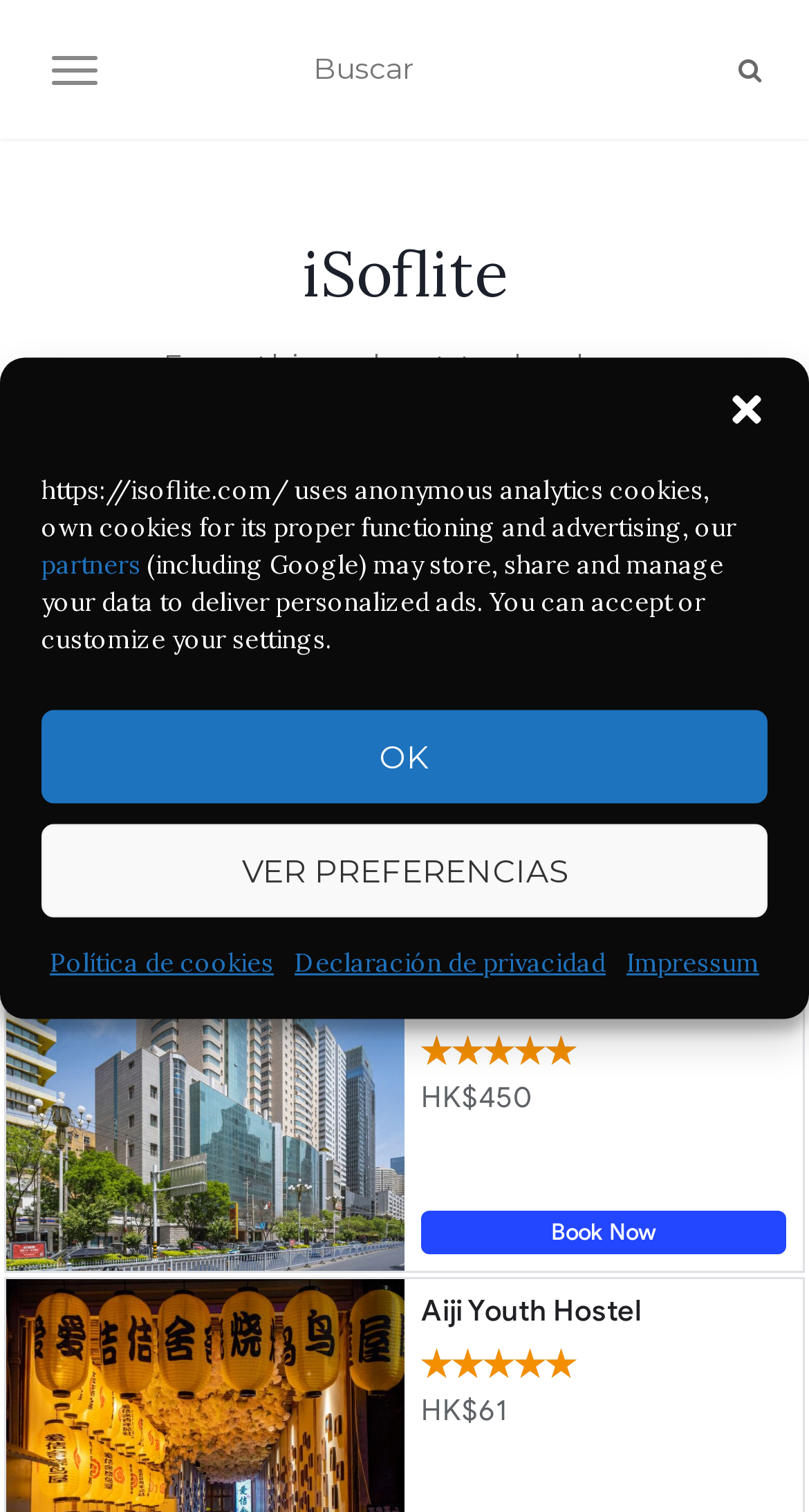Review the image closely and give a comprehensive answer to the question: How many navigation buttons are there?

I found two button elements that seem to be related to navigation. One is labeled 'ALTERNAR NAVEGACIÓN' at coordinates [0.038, 0.025, 0.146, 0.069], and the other is an icon button at coordinates [0.892, 0.026, 0.962, 0.067]. These buttons are likely to be used for navigating the website.